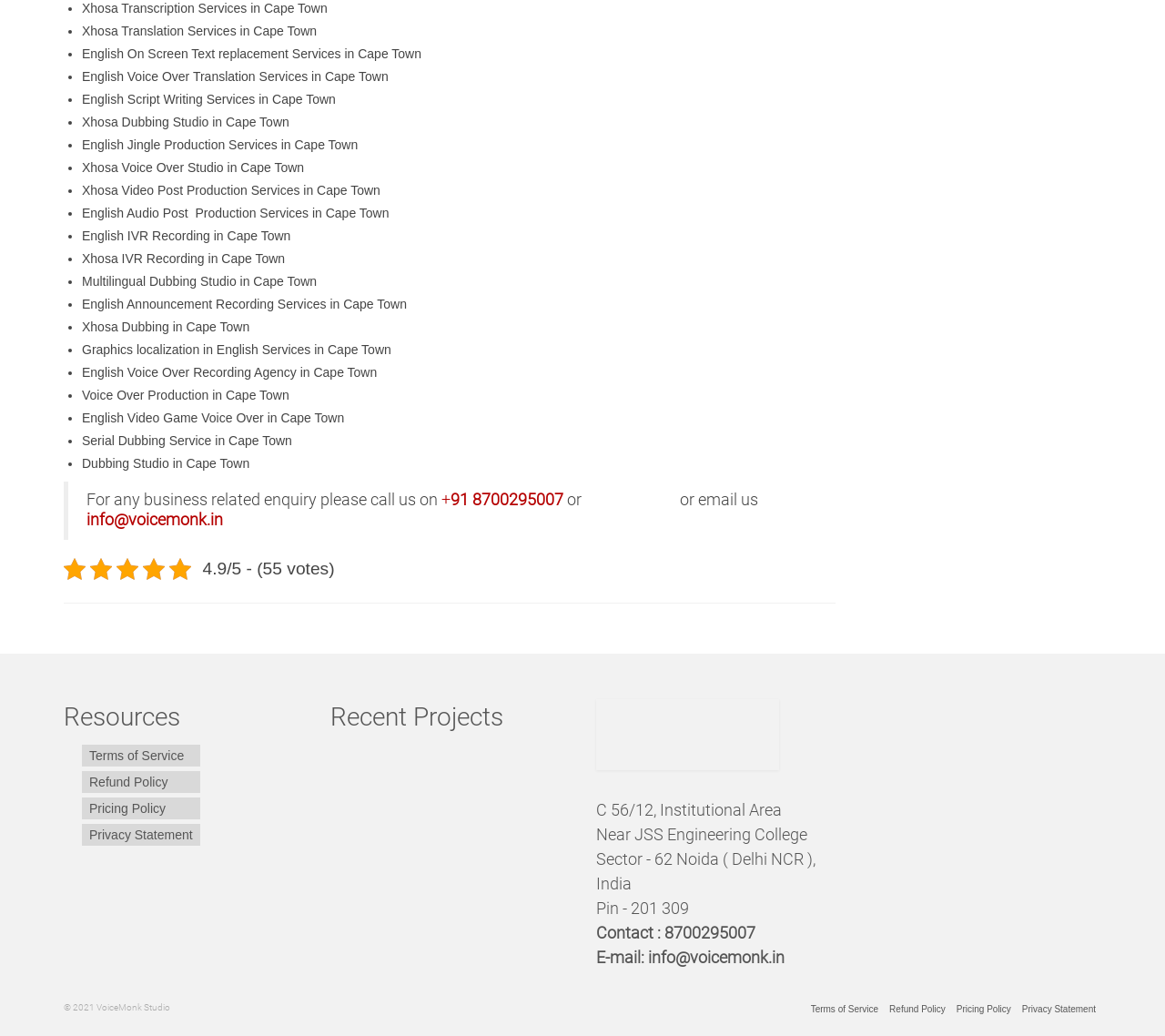Given the webpage screenshot, identify the bounding box of the UI element that matches this description: "title="Professional Artist"".

[0.35, 0.719, 0.416, 0.763]